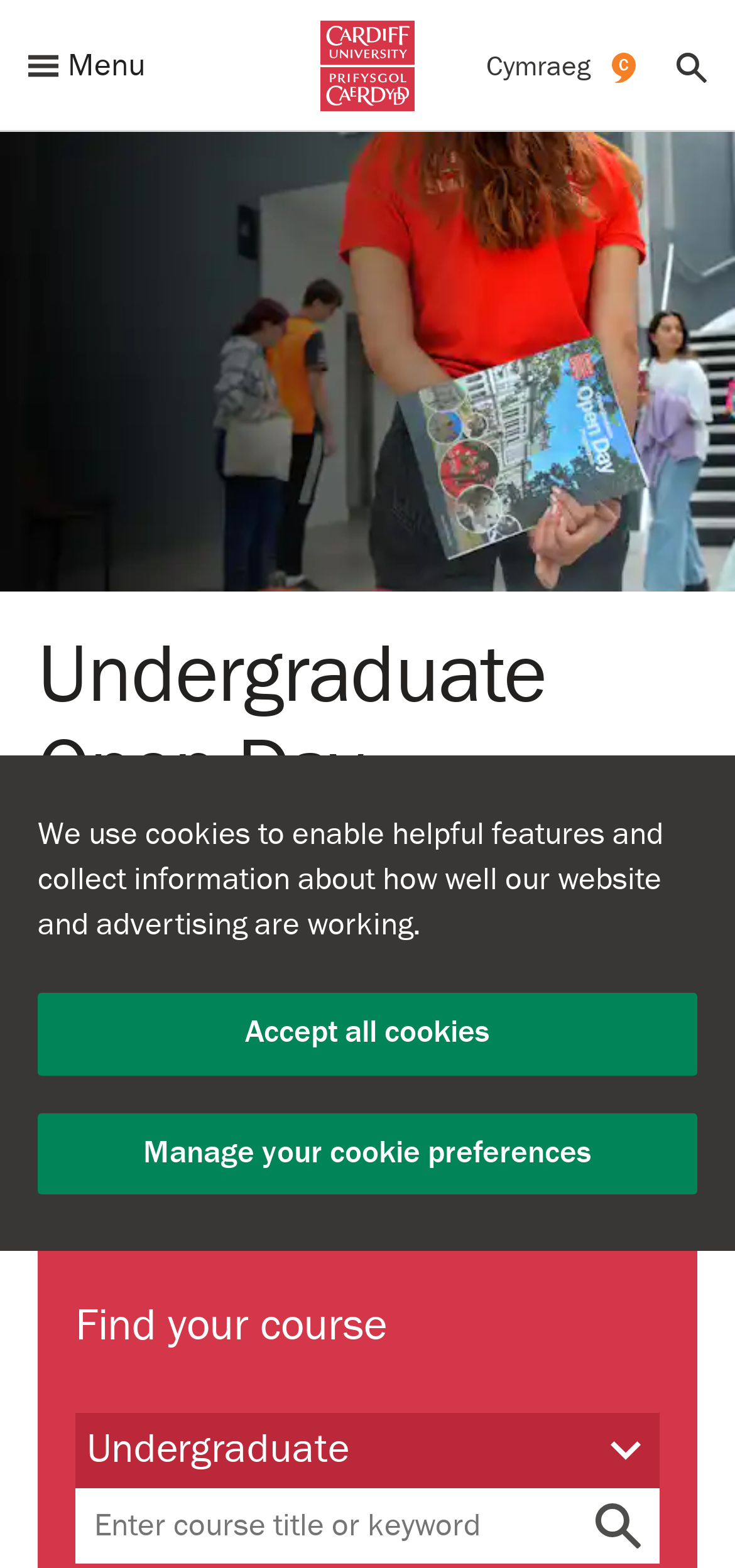What is the purpose of the 'Cookie notice' section?
Refer to the image and provide a thorough answer to the question.

The 'Cookie notice' section is located at the top of the webpage and contains a heading 'Cookie notice' and a description about the use of cookies. It also provides two links, 'Accept all cookies' and 'Manage your cookie preferences', indicating that its purpose is to inform users about the website's cookie usage and provide options to manage their cookie preferences.